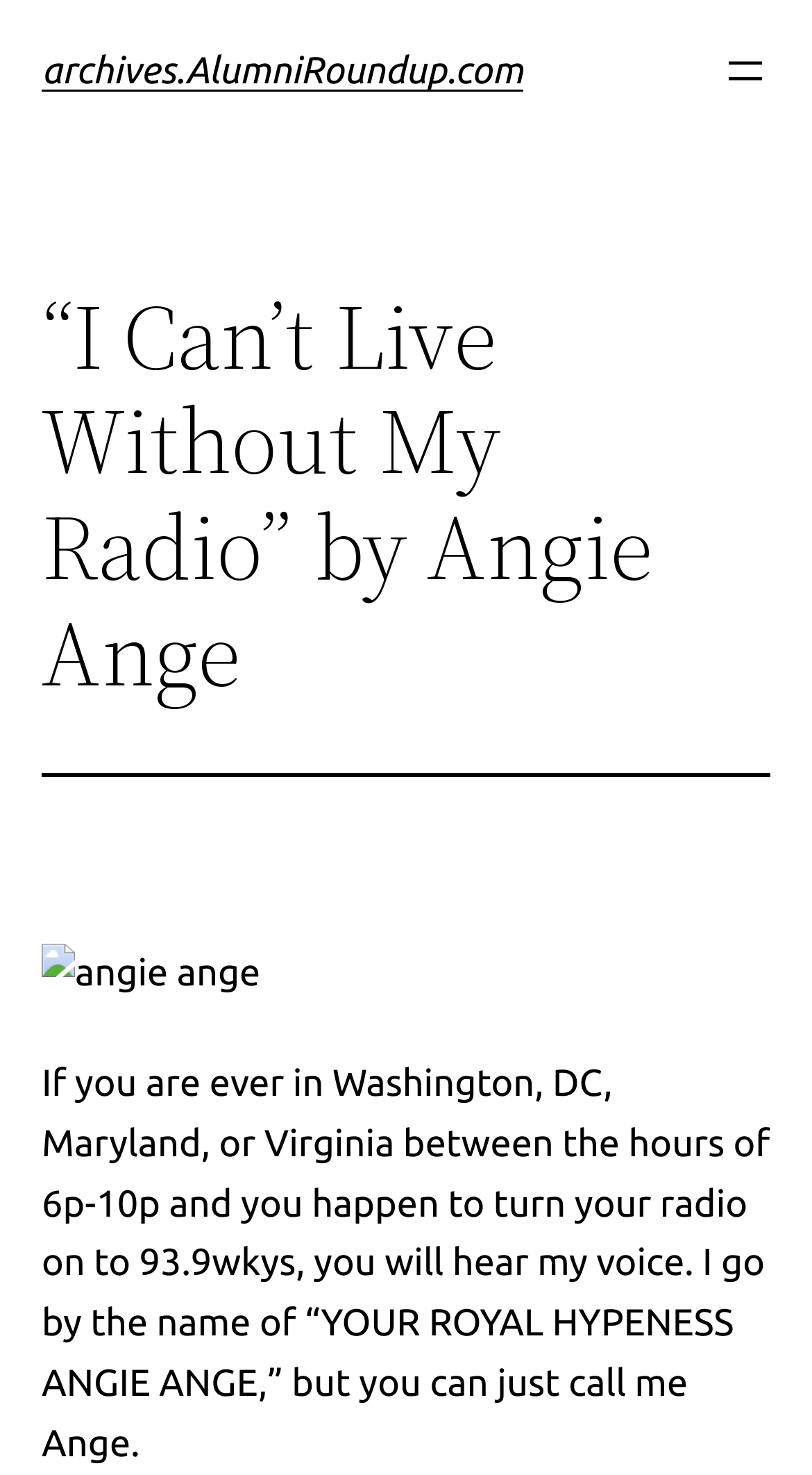What is the name of the radio host?
Provide an in-depth answer to the question, covering all aspects.

I inferred this answer by looking at the image with the text 'angie ange' and the static text that mentions 'I go by the name of “YOUR ROYAL HYPENESS ANGIE ANGE,” but you can just call me Ange.'